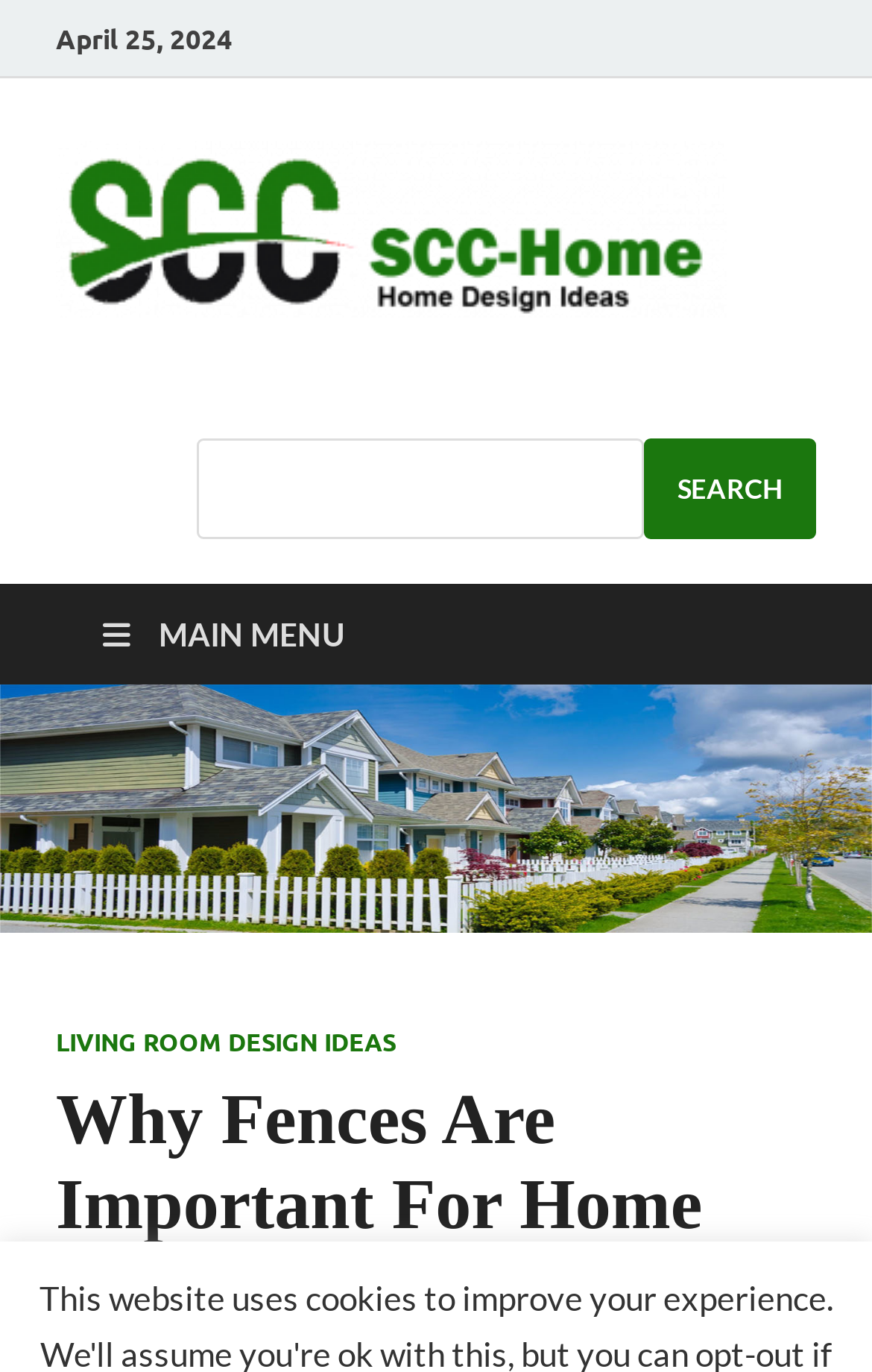Provide the bounding box coordinates of the HTML element this sentence describes: "parent_node: SEARCH name="s"". The bounding box coordinates consist of four float numbers between 0 and 1, i.e., [left, top, right, bottom].

[0.226, 0.32, 0.738, 0.393]